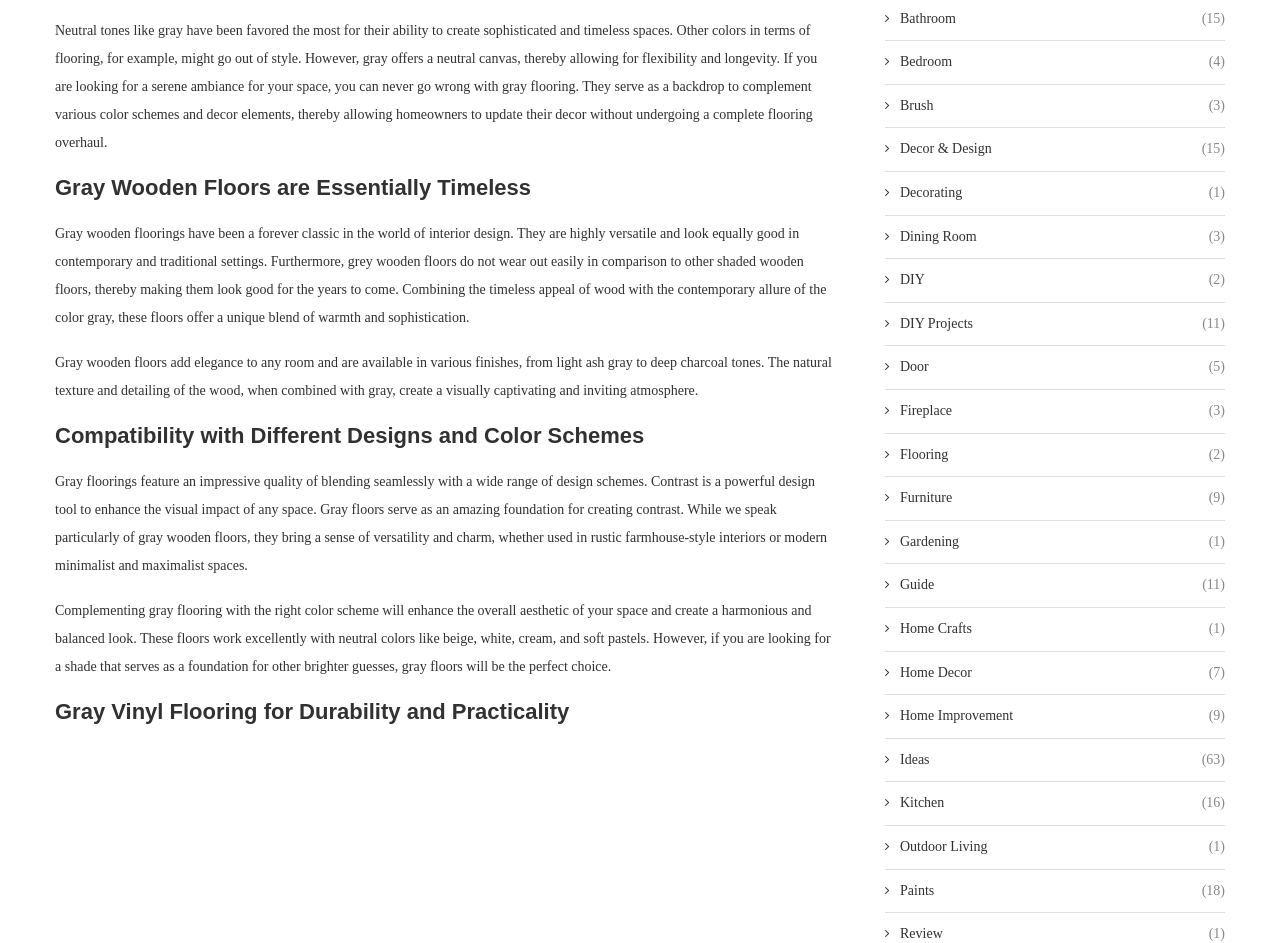What is the primary advantage of gray wooden floors?
Analyze the image and provide a thorough answer to the question.

According to the webpage, gray wooden floors are 'essentially timeless' and do not wear out easily, making them a good choice for homeowners who want a flooring option that will remain stylish for years to come.